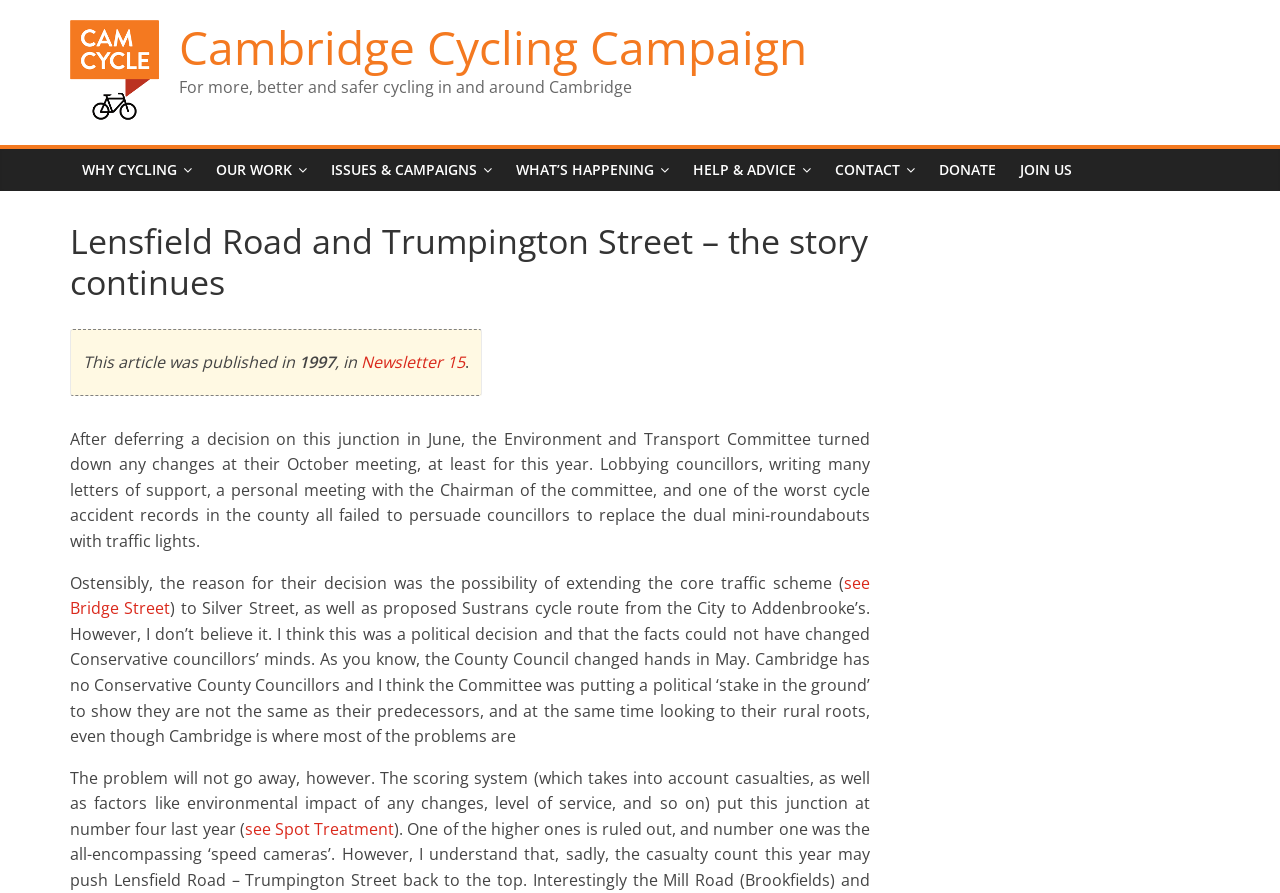Can you look at the image and give a comprehensive answer to the question:
What is the ranking of the junction in the scoring system?

The ranking of the junction in the scoring system can be found in the static text element in the main content area, which states 'The scoring system (which takes into account casualties, as well as factors like environmental impact of any changes, level of service, and so on) put this junction at number four last year'.